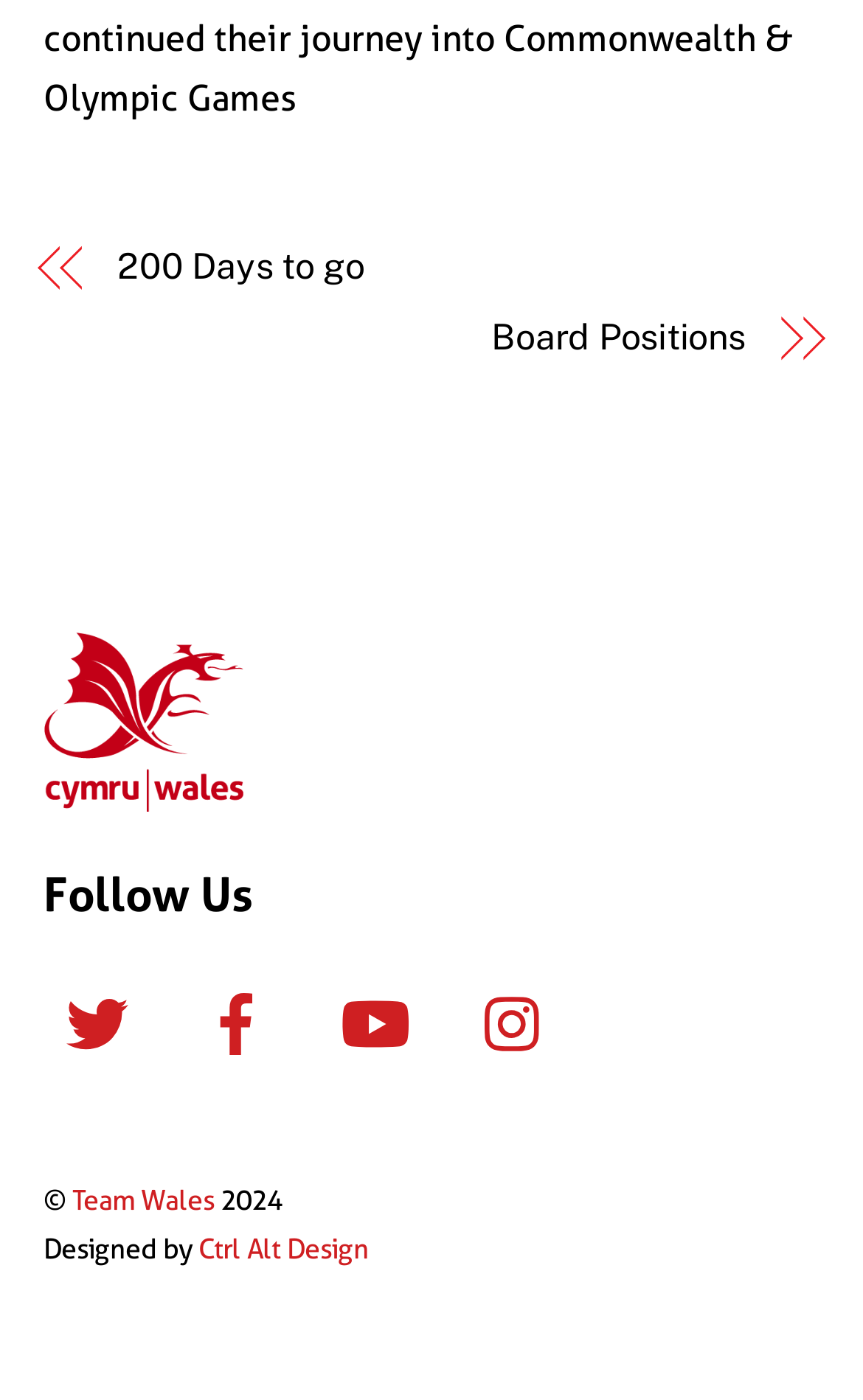Provide the bounding box coordinates, formatted as (top-left x, top-left y, bottom-right x, bottom-right y), with all values being floating point numbers between 0 and 1. Identify the bounding box of the UI element that matches the description: aria-label="twitter"

[0.05, 0.714, 0.191, 0.746]